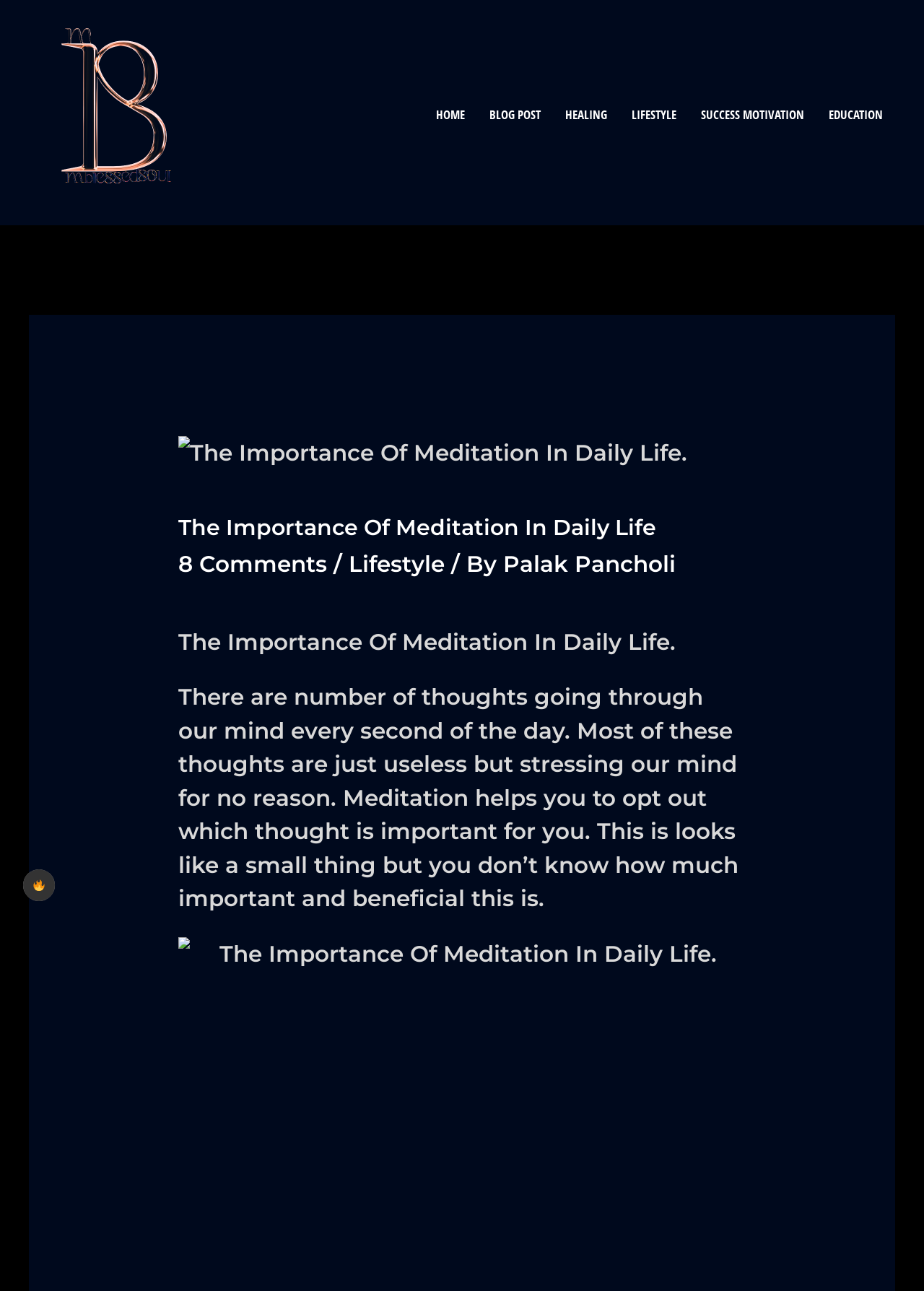Identify the bounding box of the HTML element described here: "Success Motivation". Provide the coordinates as four float numbers between 0 and 1: [left, top, right, bottom].

[0.745, 0.069, 0.884, 0.109]